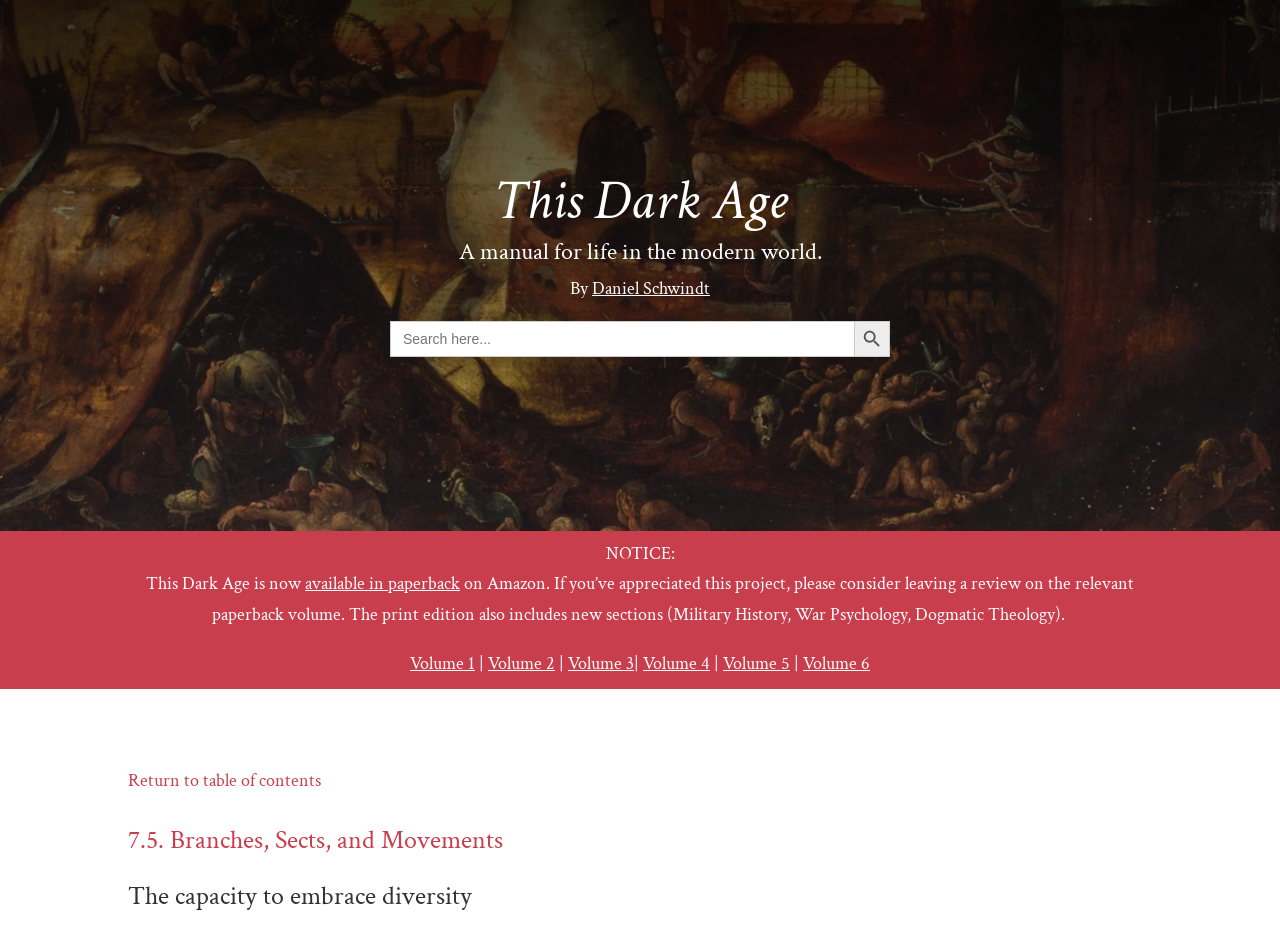Please answer the following question using a single word or phrase: 
What is the notice about on the webpage?

The book is available in paperback